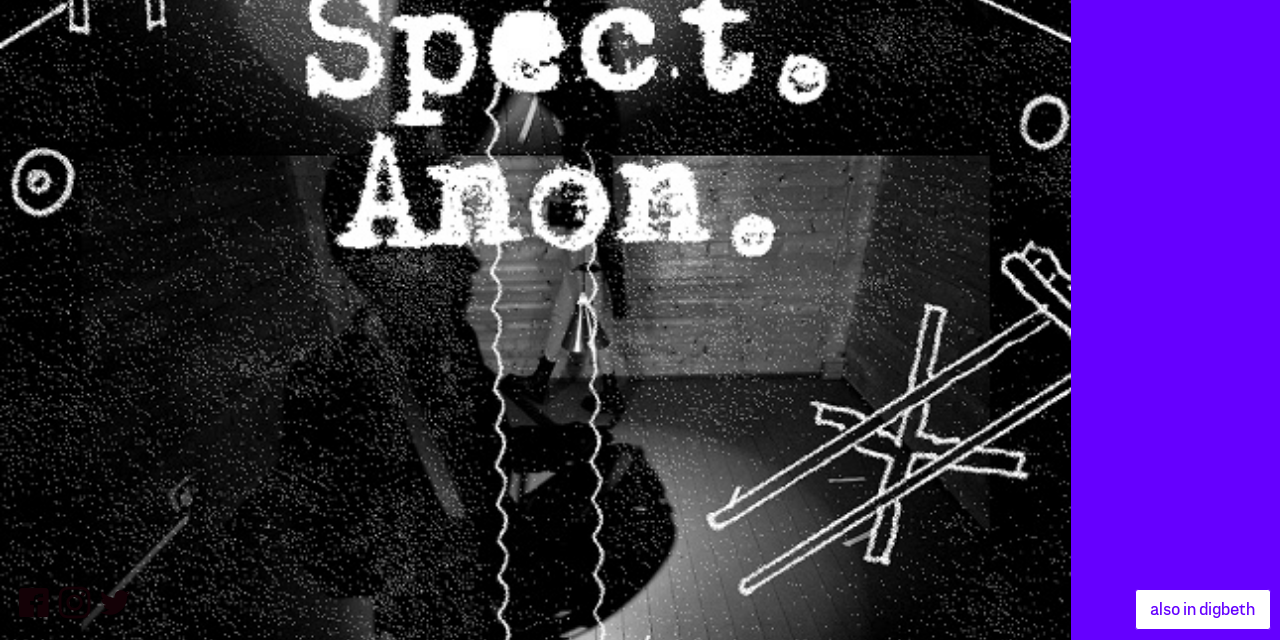Using the provided element description, identify the bounding box coordinates as (top-left x, top-left y, bottom-right x, bottom-right y). Ensure all values are between 0 and 1. Description: Digbeth First Friday on Instagram

[0.044, 0.912, 0.073, 0.97]